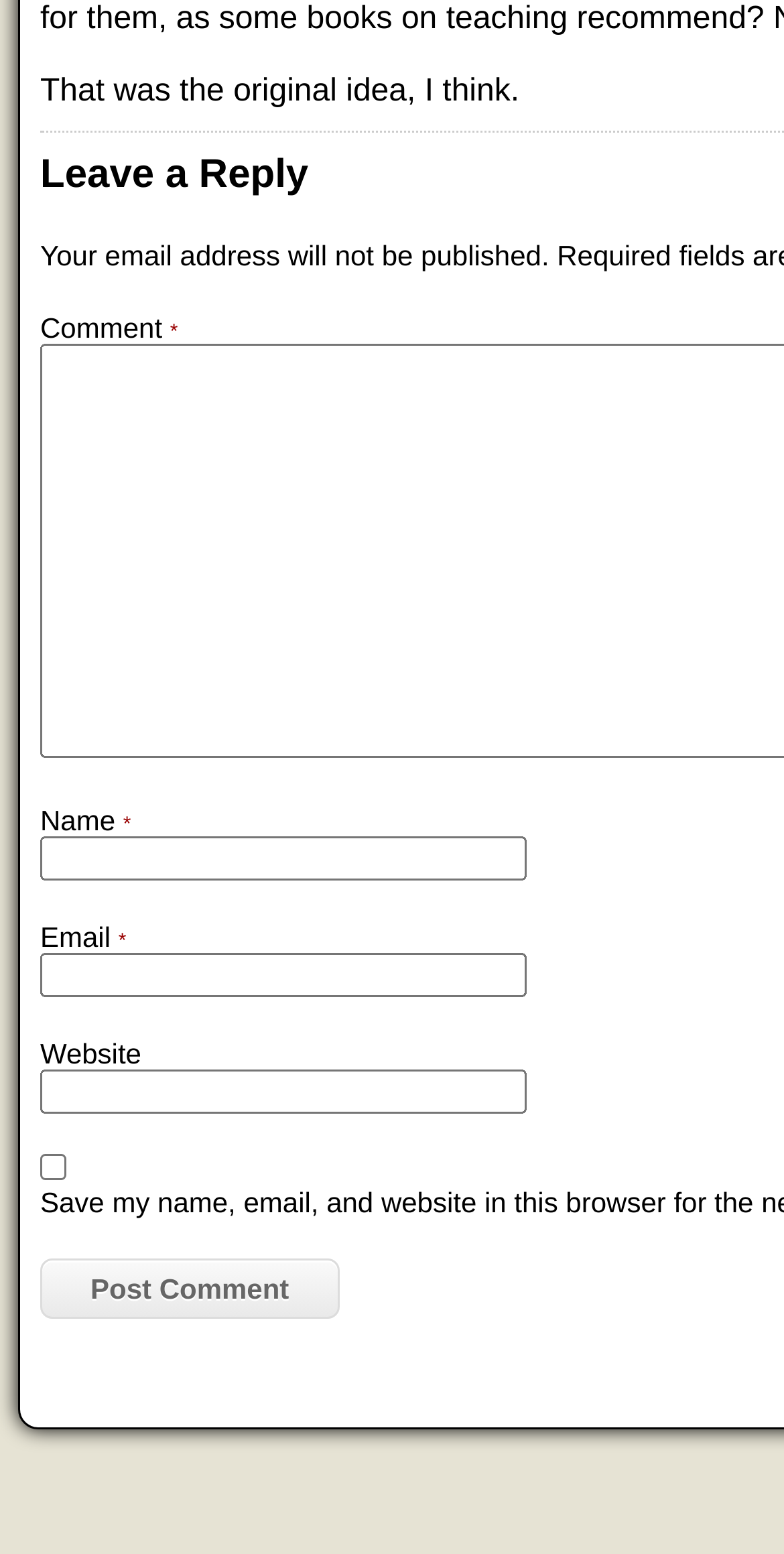How many form fields are there in total?
Answer the question with as much detail as you can, using the image as a reference.

There are five form fields in total: 'Name', 'Email', 'Website', a checkbox, and a button. These fields are used to collect user information and submit a comment.